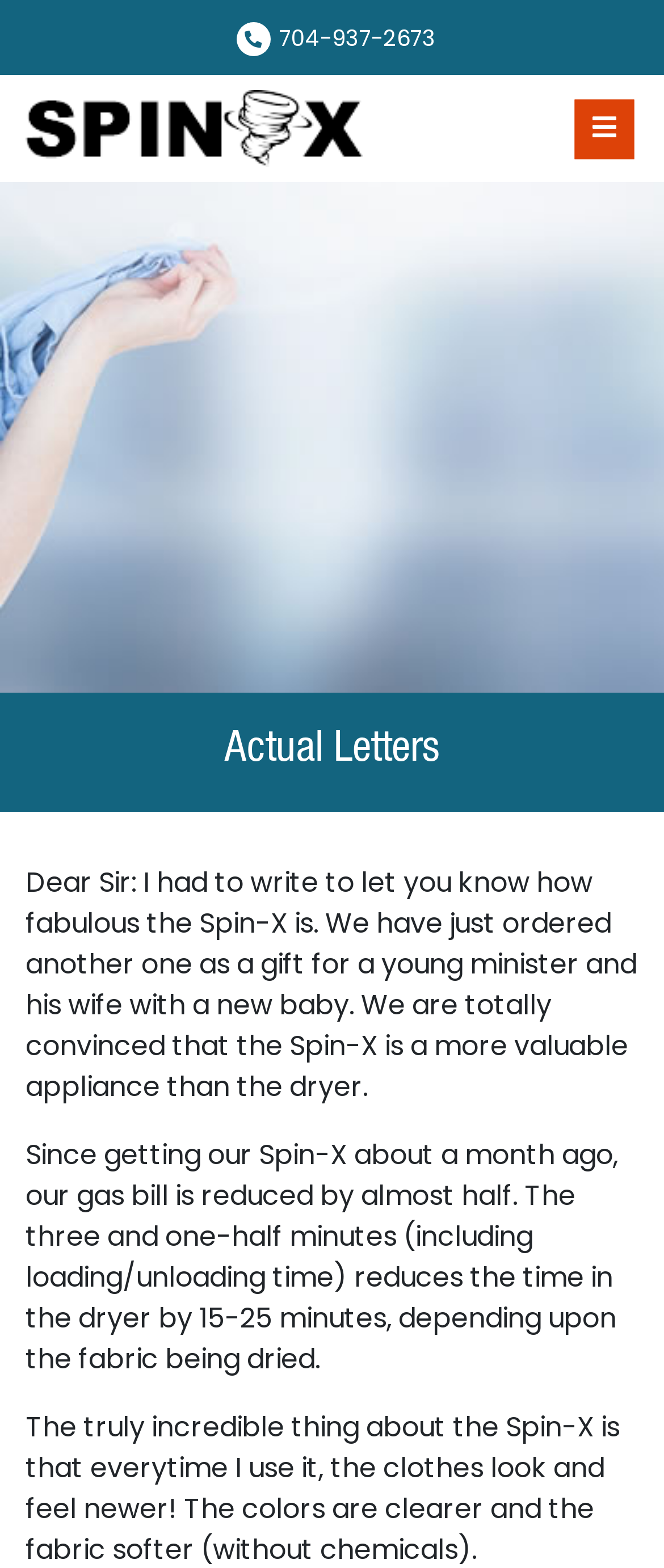What is the phone number on the webpage?
From the details in the image, provide a complete and detailed answer to the question.

I found the phone number by looking at the link element with the text '704-937-2673' which has a bounding box of [0.421, 0.014, 0.656, 0.035].